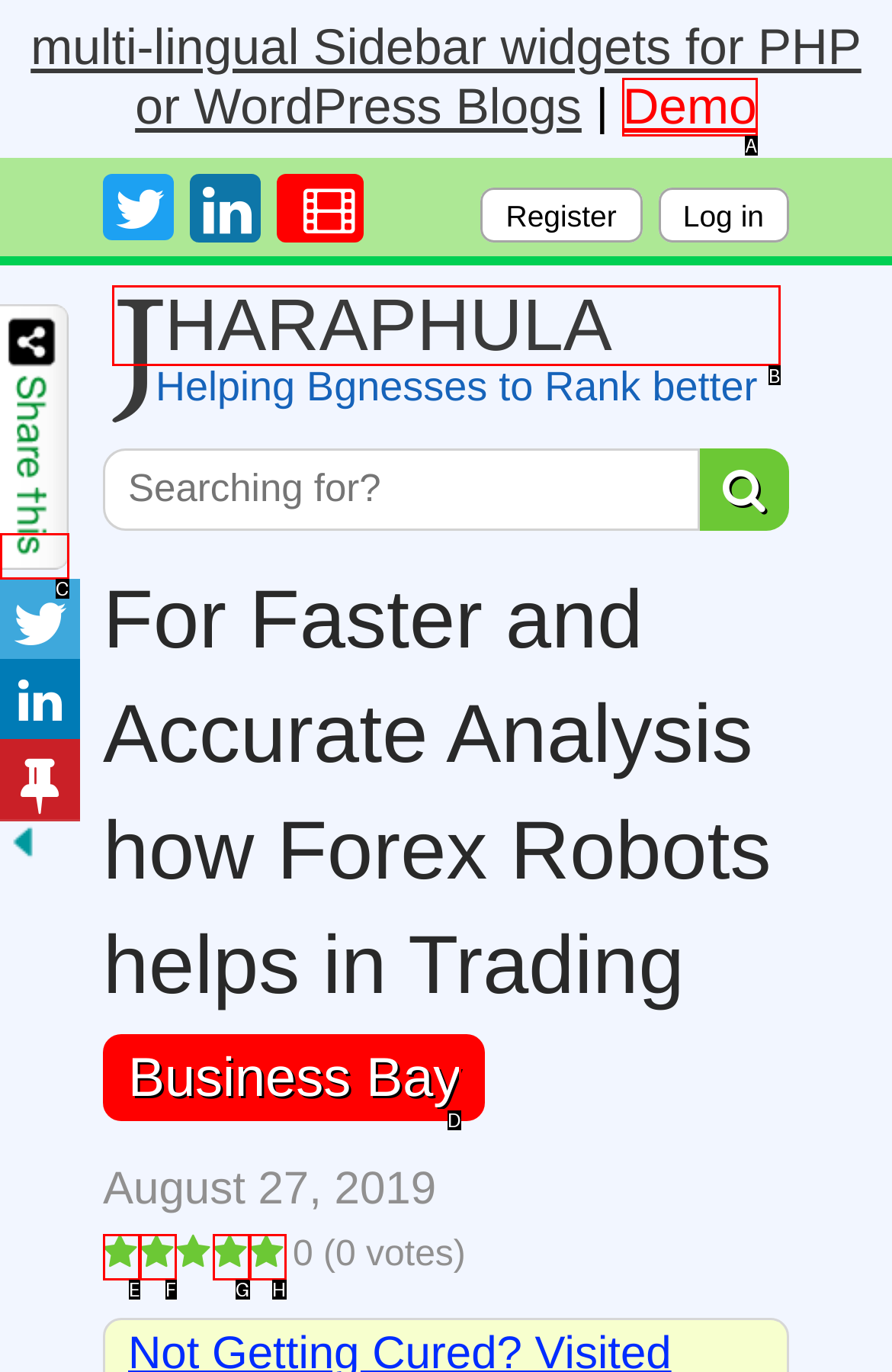Tell me which one HTML element I should click to complete the following task: Click on the 'Demo' link Answer with the option's letter from the given choices directly.

A